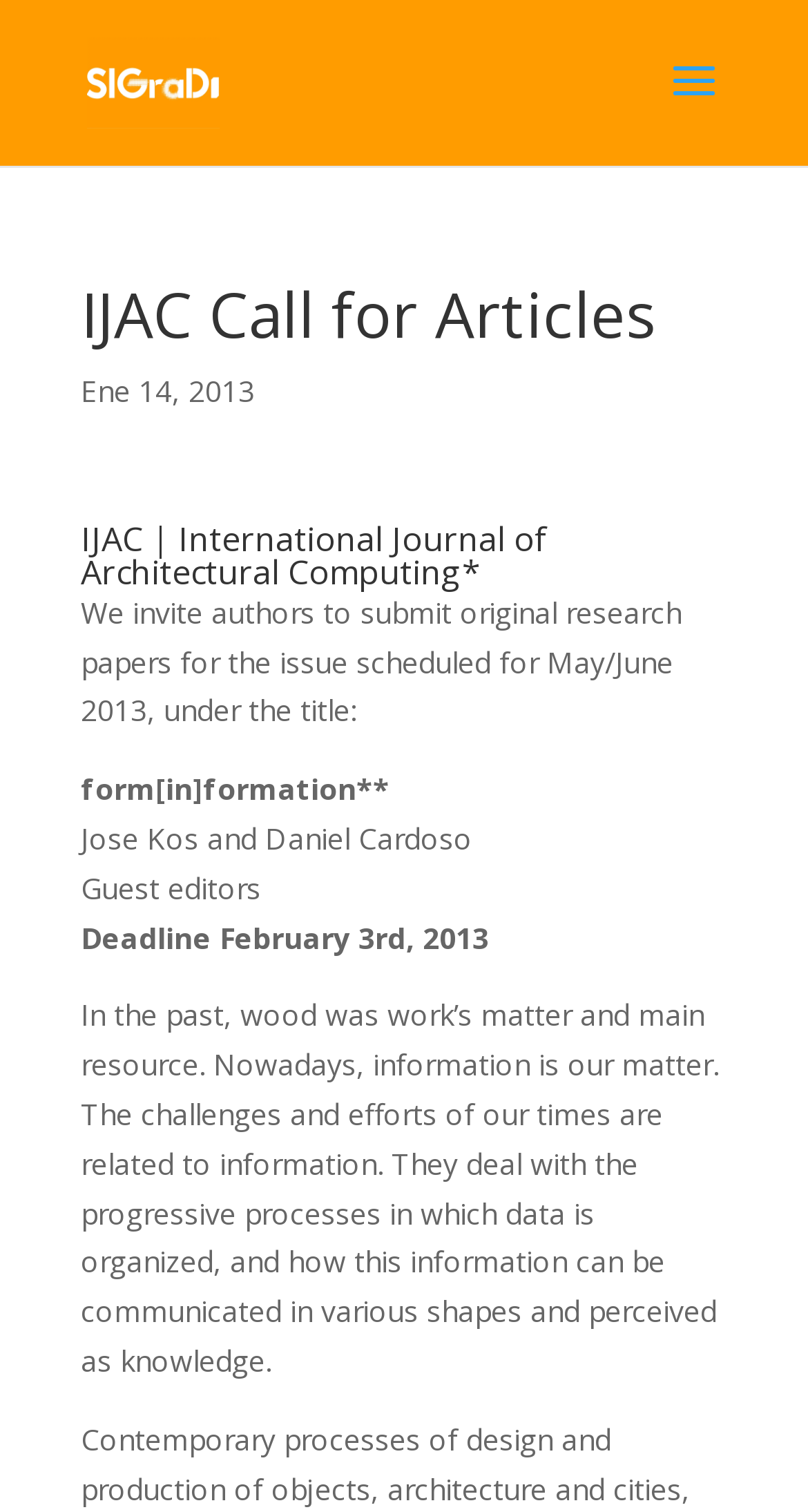What is the main resource of the past?
Using the visual information from the image, give a one-word or short-phrase answer.

wood